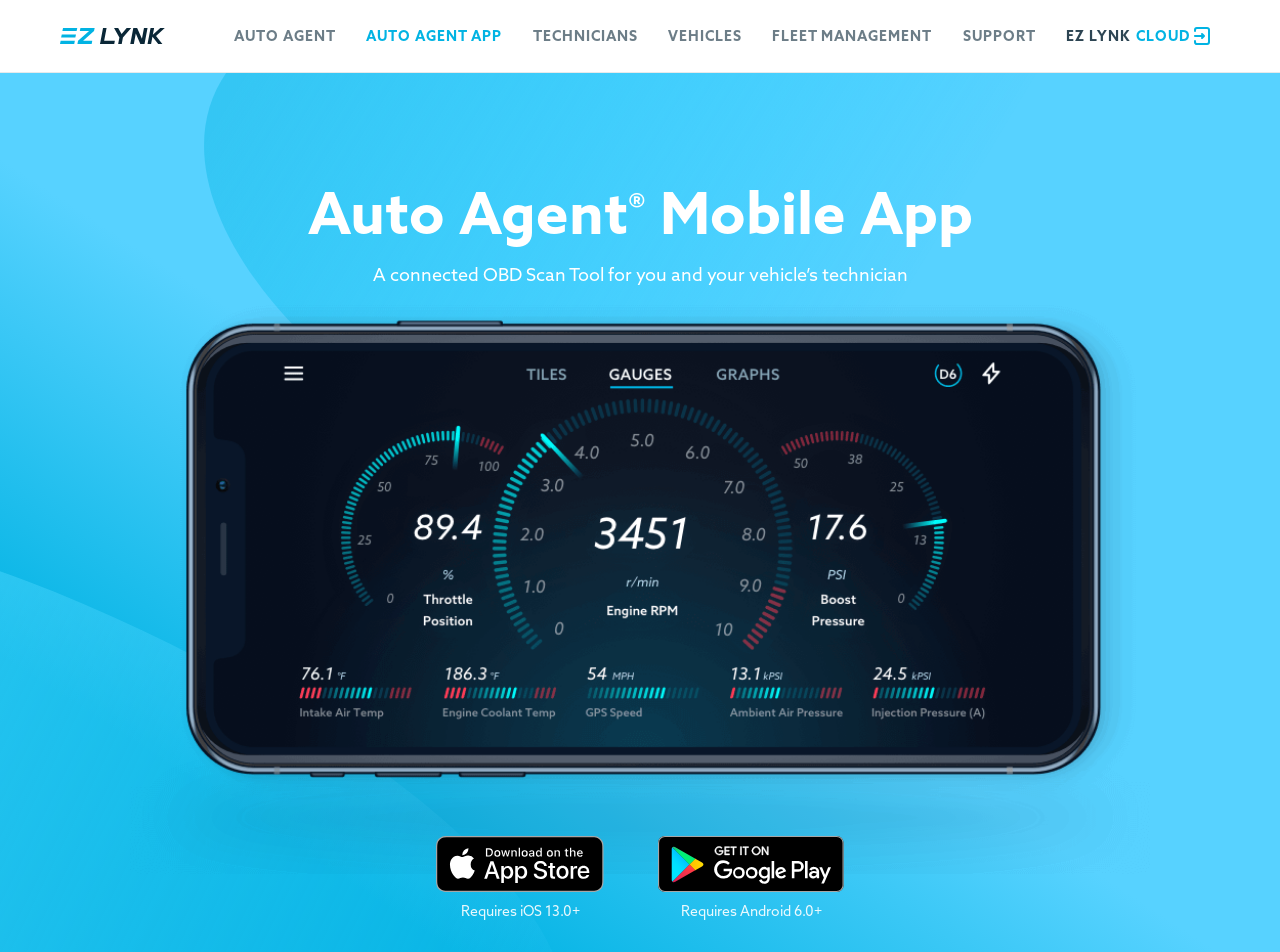Using the provided element description "Support", determine the bounding box coordinates of the UI element.

[0.752, 0.025, 0.809, 0.05]